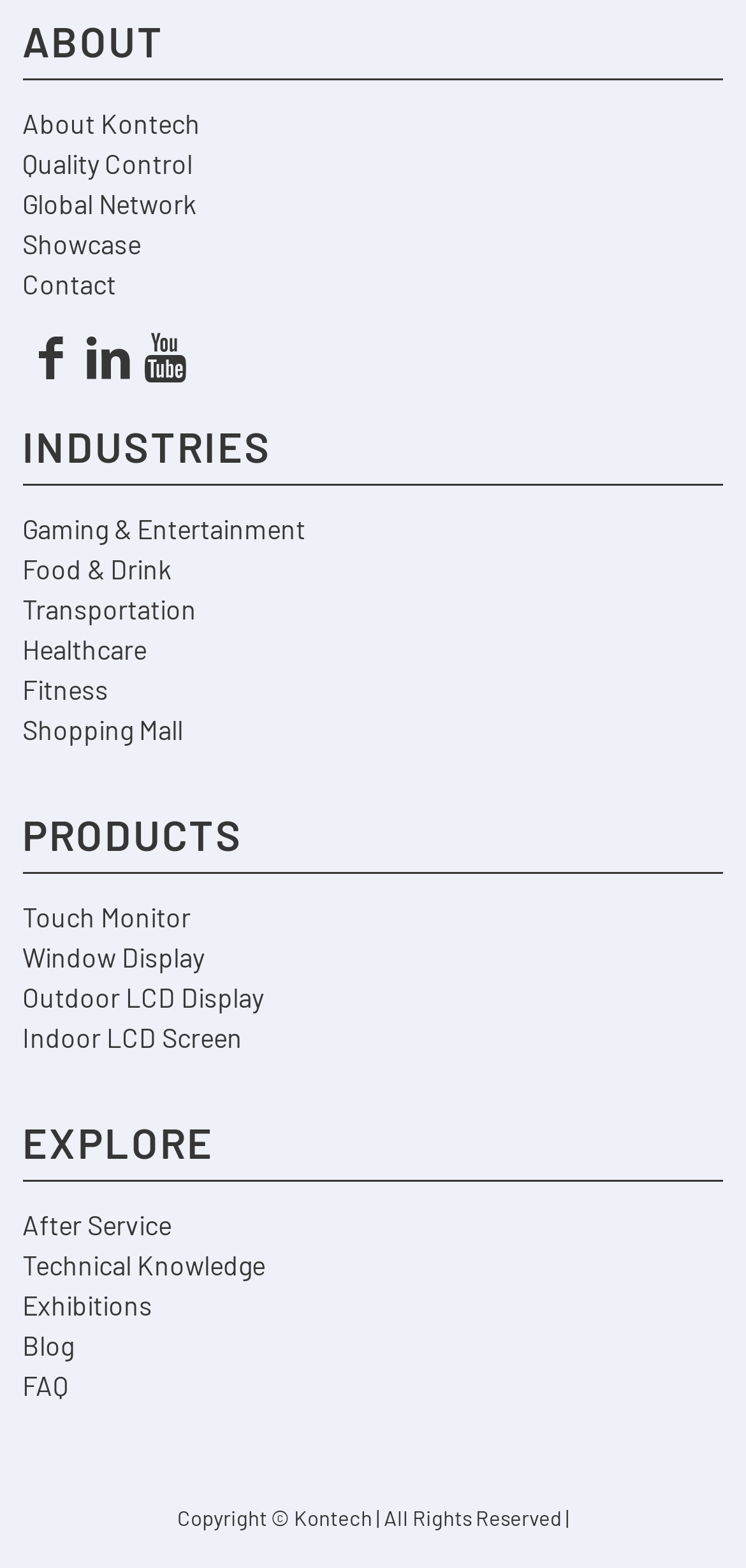Please pinpoint the bounding box coordinates for the region I should click to adhere to this instruction: "View Gaming & Entertainment".

[0.03, 0.327, 0.409, 0.348]